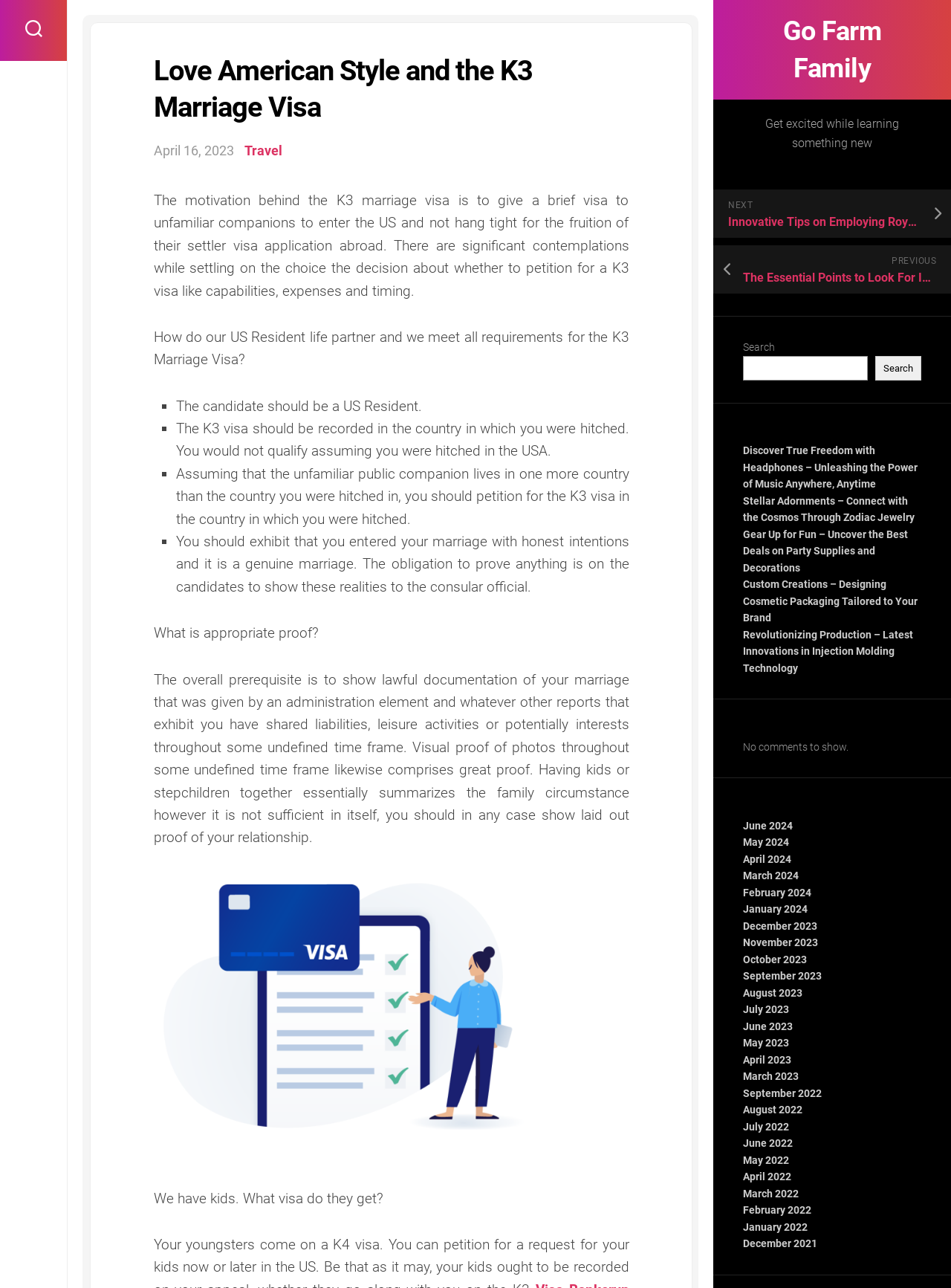Locate the bounding box coordinates of the element to click to perform the following action: 'Click on the 'Travel' category'. The coordinates should be given as four float values between 0 and 1, in the form of [left, top, right, bottom].

[0.257, 0.111, 0.296, 0.123]